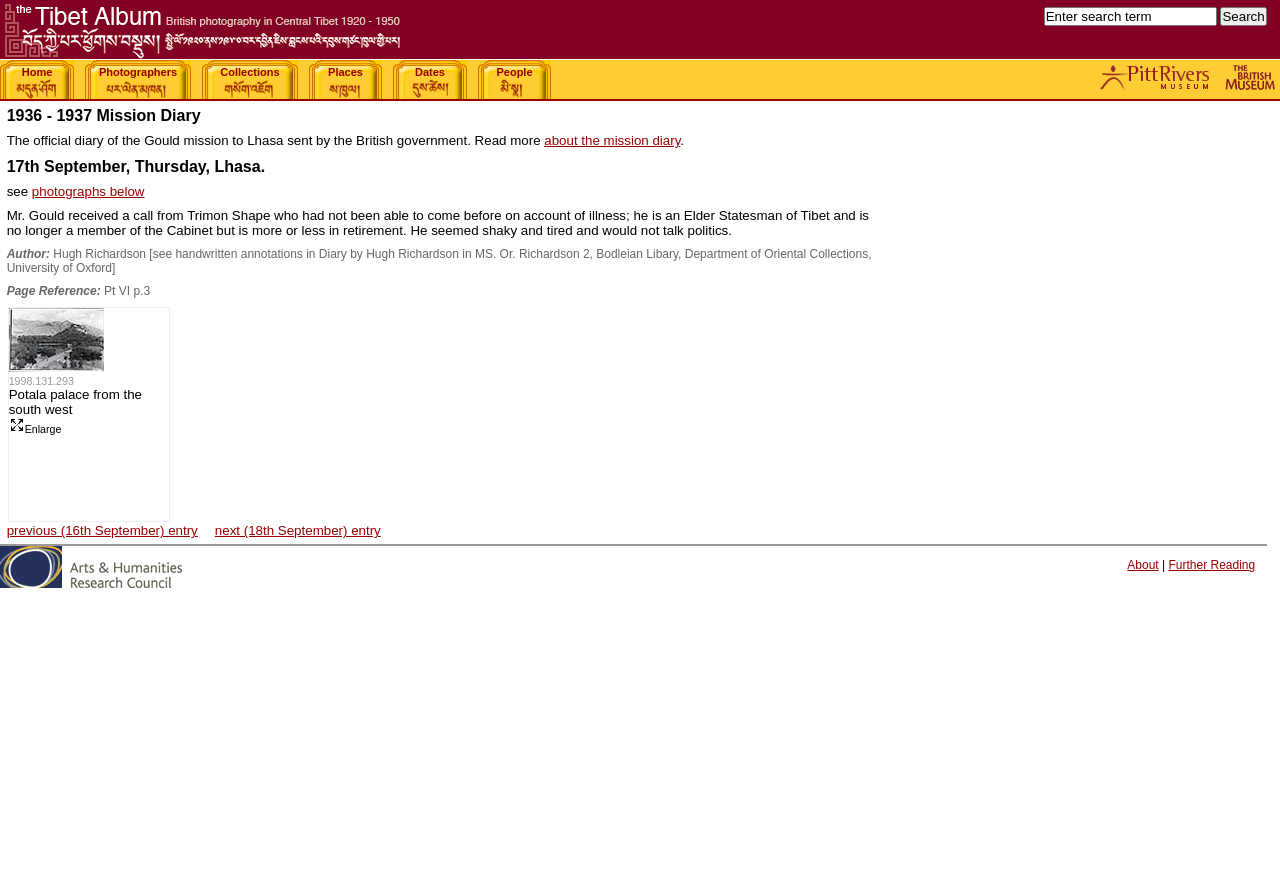Can you specify the bounding box coordinates for the region that should be clicked to fulfill this instruction: "Go to previous entry".

[0.005, 0.584, 0.155, 0.601]